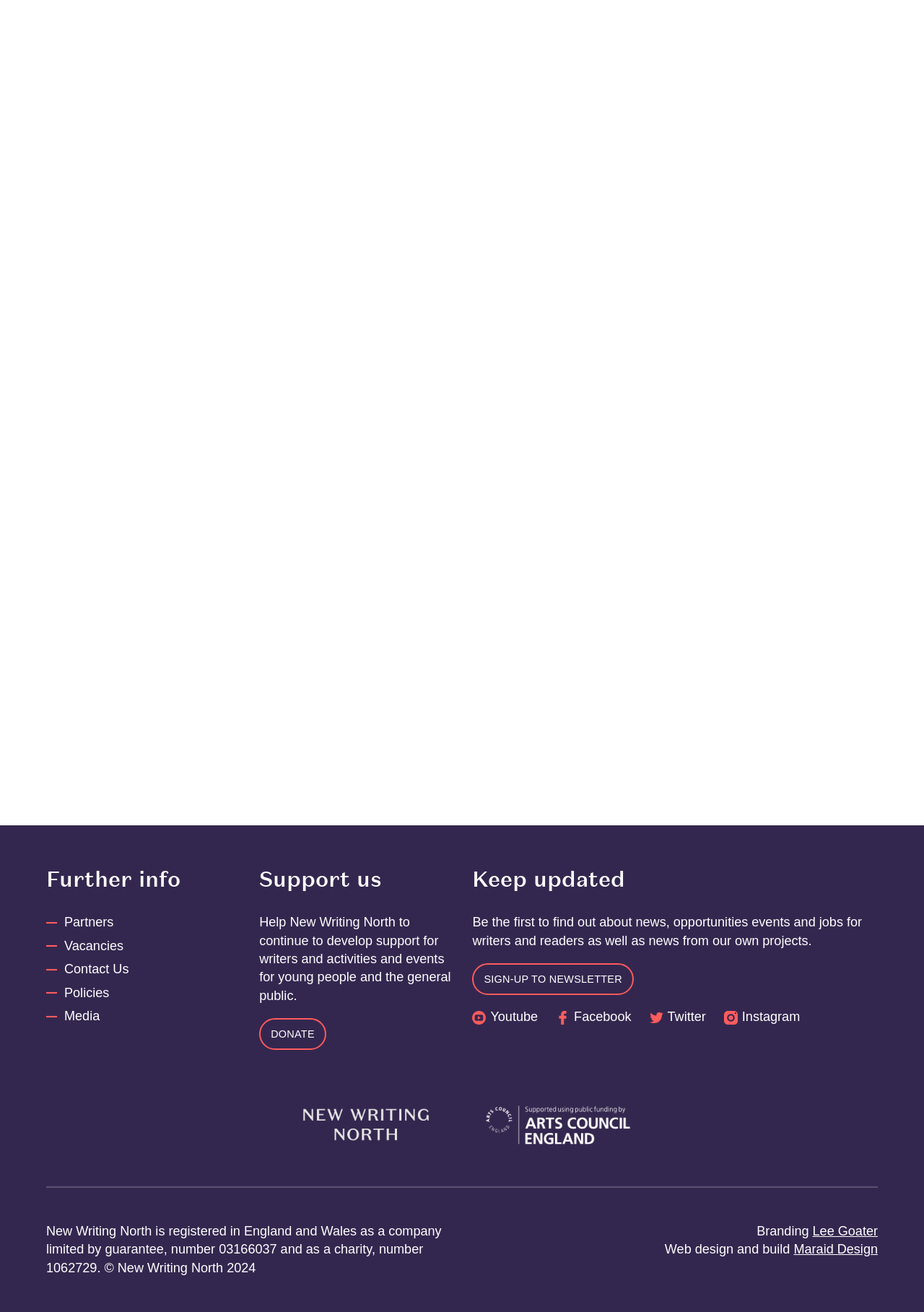Please specify the bounding box coordinates of the clickable section necessary to execute the following command: "sign up to newsletter".

[0.511, 0.734, 0.686, 0.758]